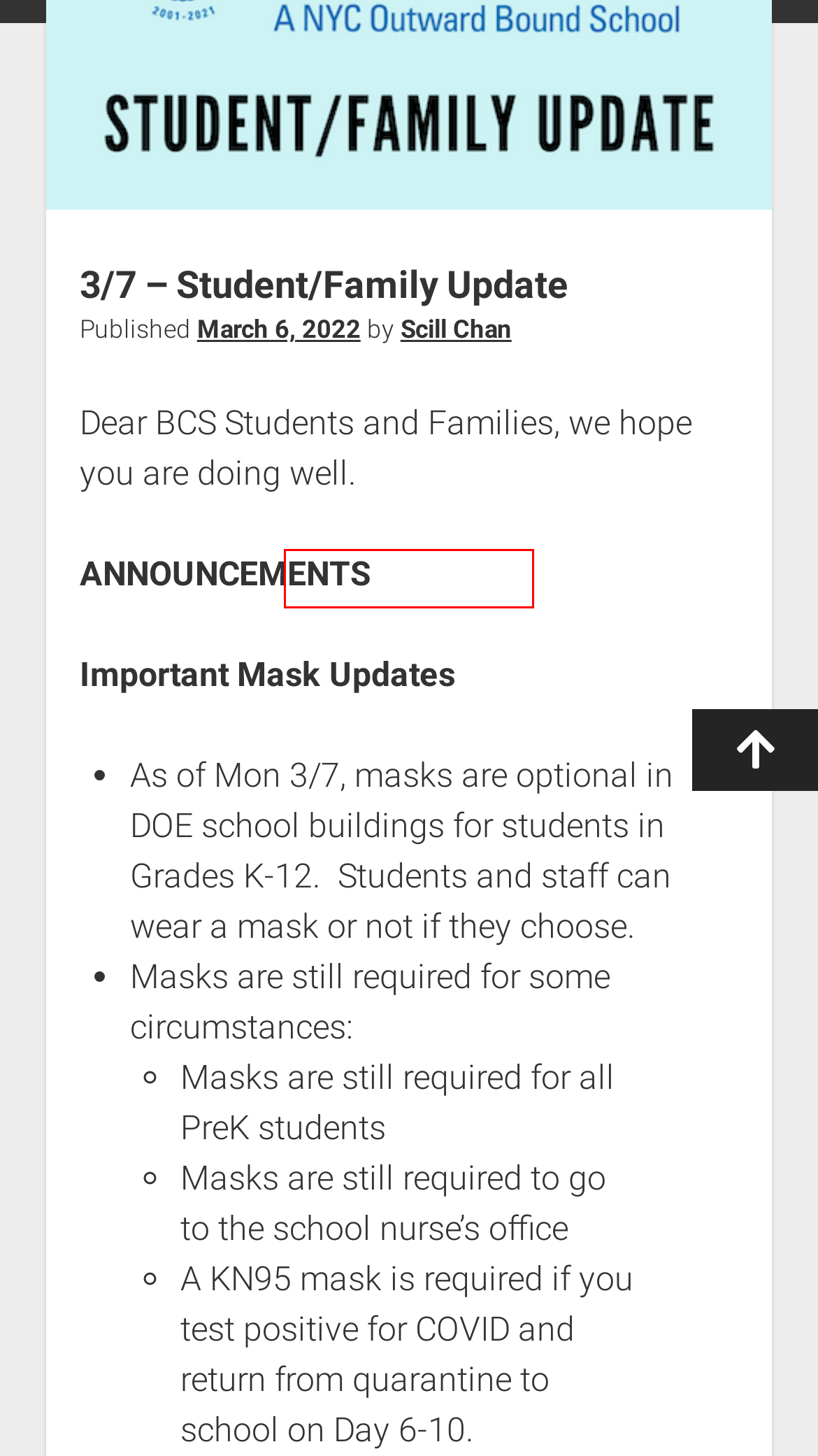You are provided a screenshot of a webpage featuring a red bounding box around a UI element. Choose the webpage description that most accurately represents the new webpage after clicking the element within the red bounding box. Here are the candidates:
A. GoMeyra LIMS
B. Working Papers – Brooklyn Collaborative
C. Videos to Learn More about BCS – Brooklyn Collaborative
D. Scill Chan – Brooklyn Collaborative
E. BCS in the News – Brooklyn Collaborative
F. BCS Mission – Brooklyn Collaborative
G. Performance-Based Assessment Tasks (PBATs) – Brooklyn Collaborative
H. Habits of a Graduate – Brooklyn Collaborative

E